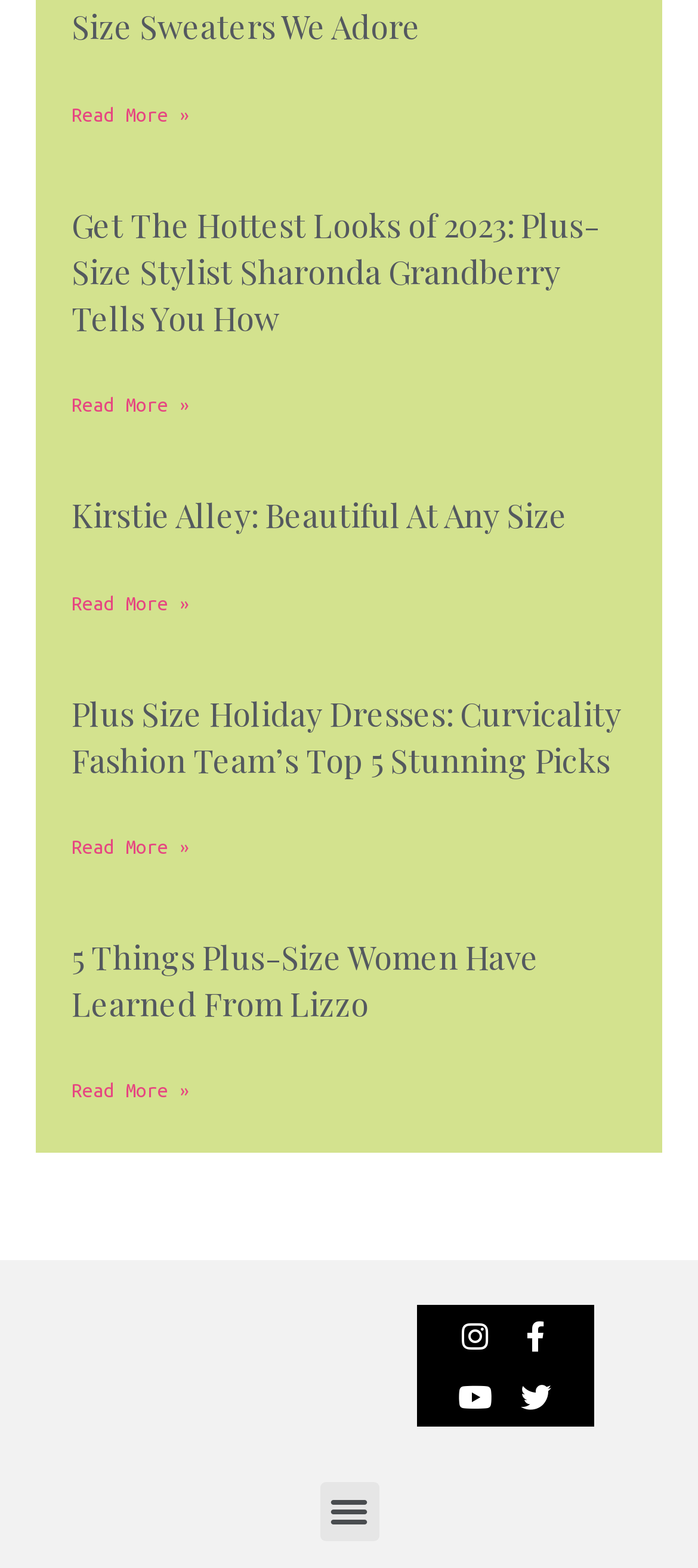Find and provide the bounding box coordinates for the UI element described with: "Read More »".

[0.103, 0.251, 0.272, 0.265]